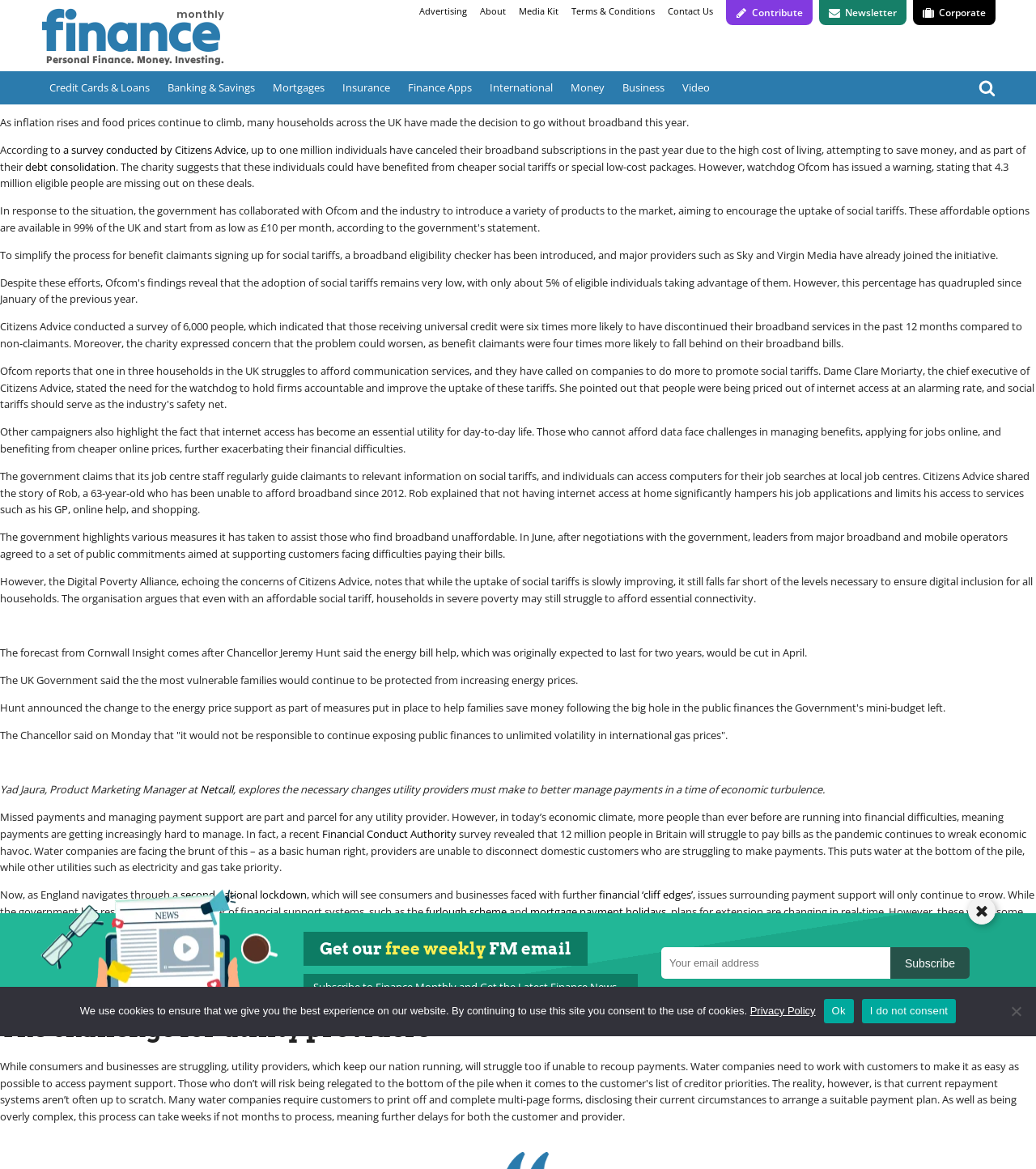Answer succinctly with a single word or phrase:
What is the purpose of the broadband eligibility checker?

To simplify the process for benefit claimants